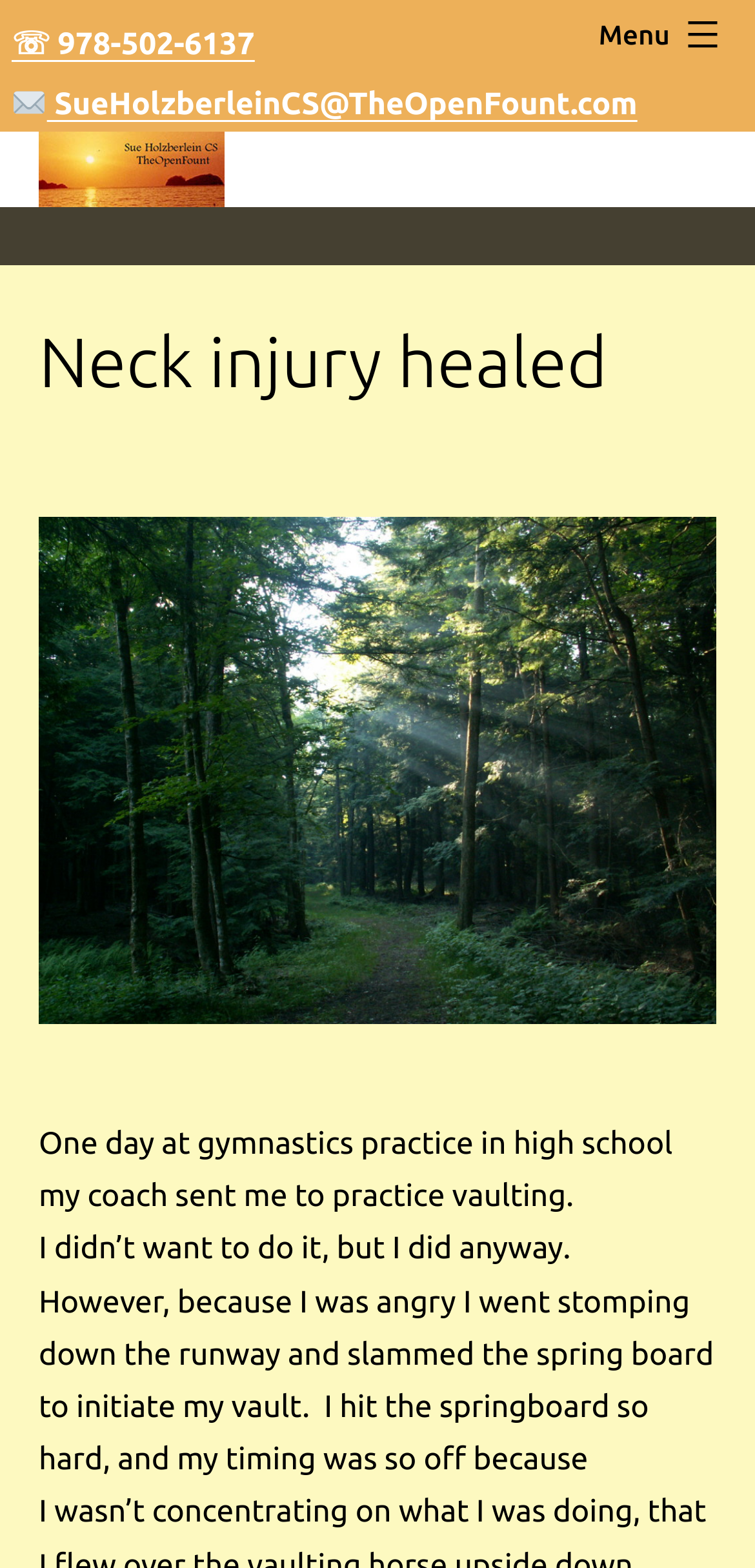Provide a thorough summary of the webpage.

The webpage is about Christian Science Practitioner Sue Holzberlein, with a focus on a neck injury being healed. At the top left corner, there are three links: a phone number "978-502-6137", an email address "SueHolzberleinCS@TheOpenFount.com" accompanied by a small envelope icon, and a link to "The Open Fount" with a corresponding image. 

On the top right corner, there is a "Menu" button that, when expanded, controls a primary menu list. Below the top section, there is a header area that spans the entire width of the page. Within this header, there is a prominent heading "Neck injury healed" followed by a large figure that occupies most of the header area, containing an image of a Christian Science Practitioner.